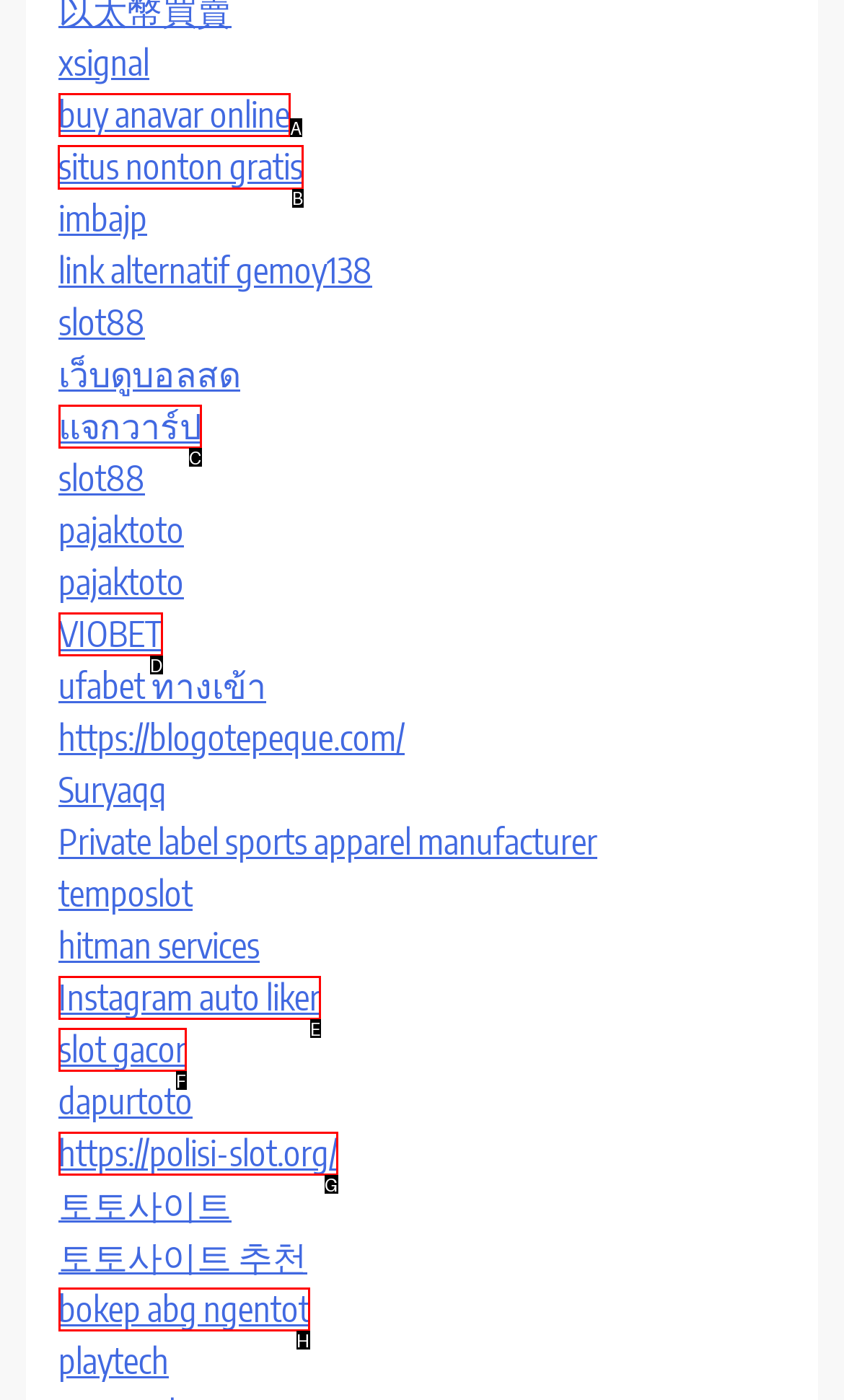Identify the correct UI element to click for this instruction: go to situs nonton gratis
Respond with the appropriate option's letter from the provided choices directly.

B